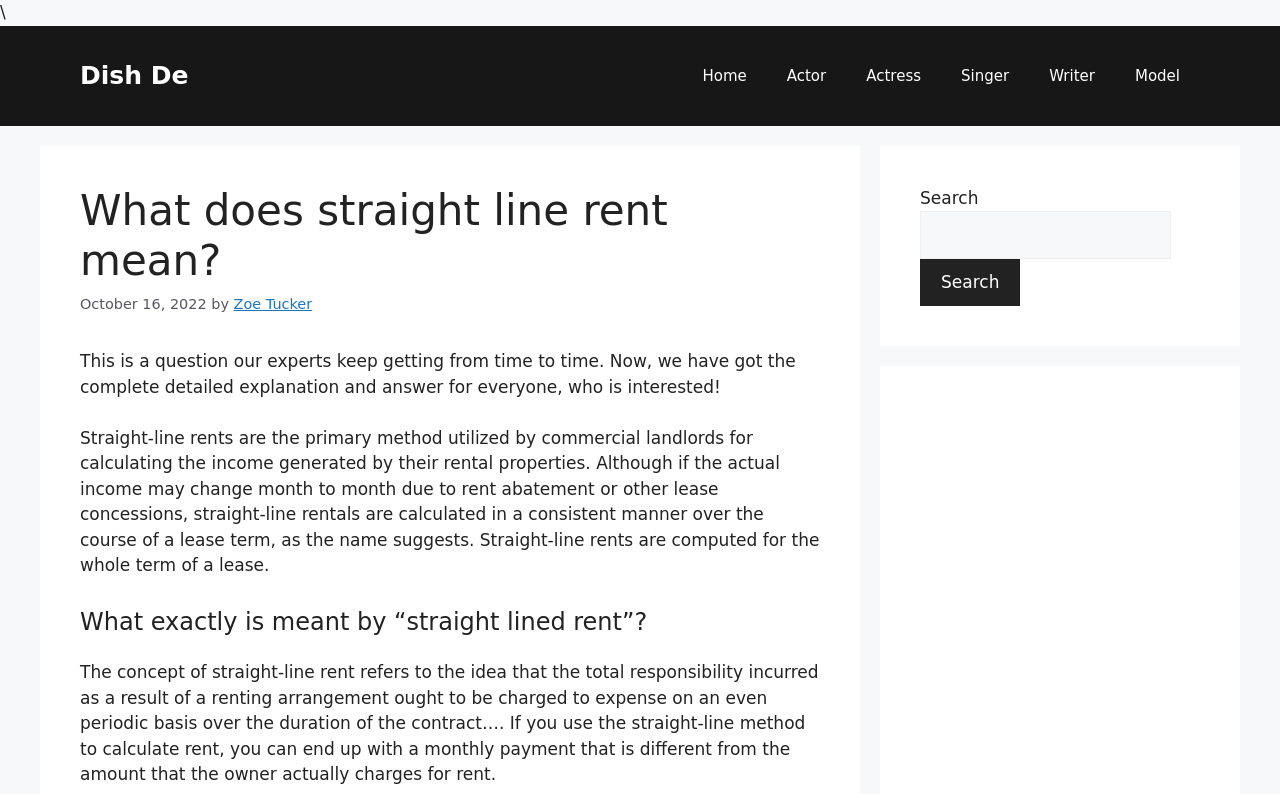Please identify the bounding box coordinates of the area that needs to be clicked to follow this instruction: "Click on the 'Actor' link".

[0.599, 0.057, 0.661, 0.133]